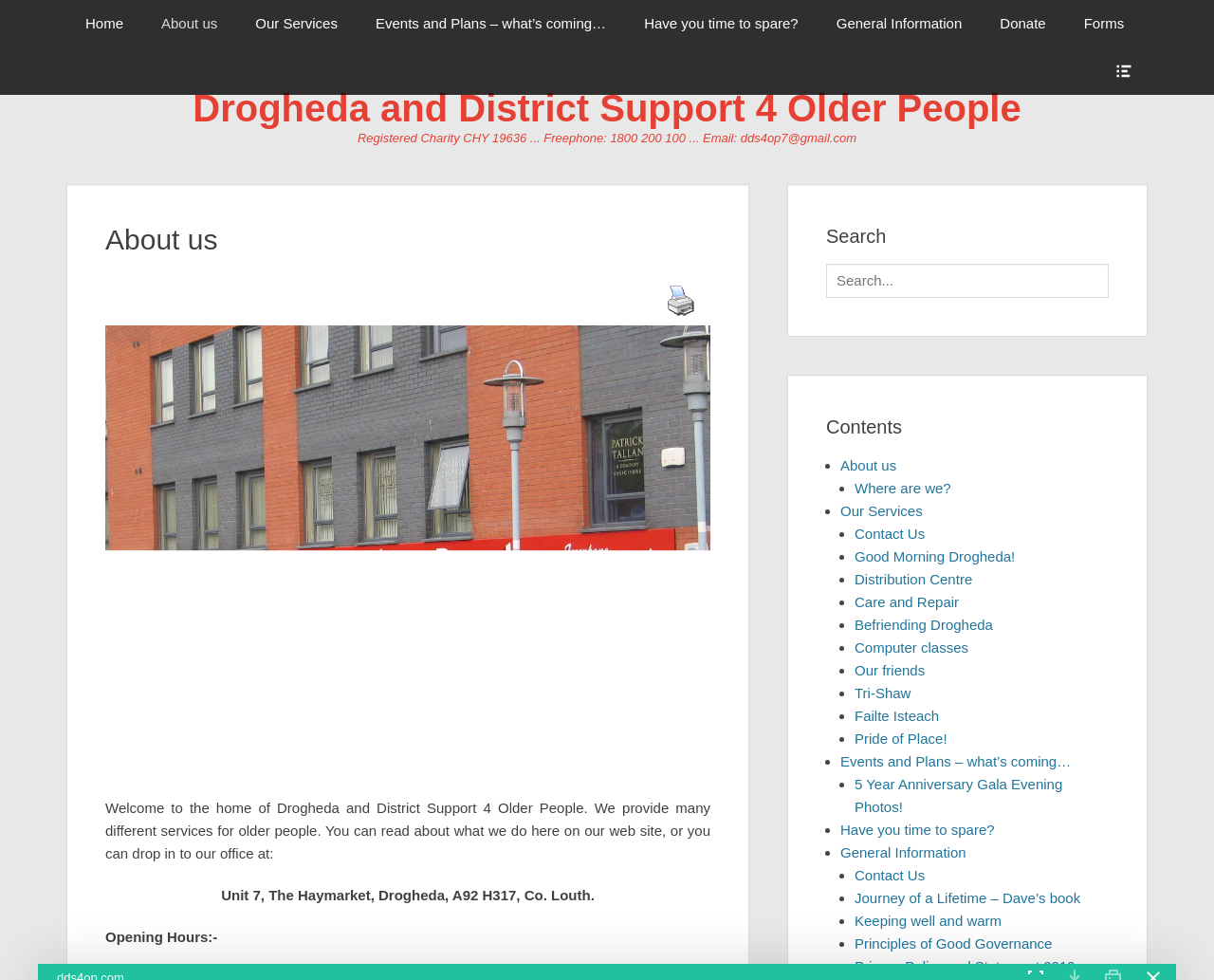How many links are there in the primary menu?
Based on the visual, give a brief answer using one word or a short phrase.

8